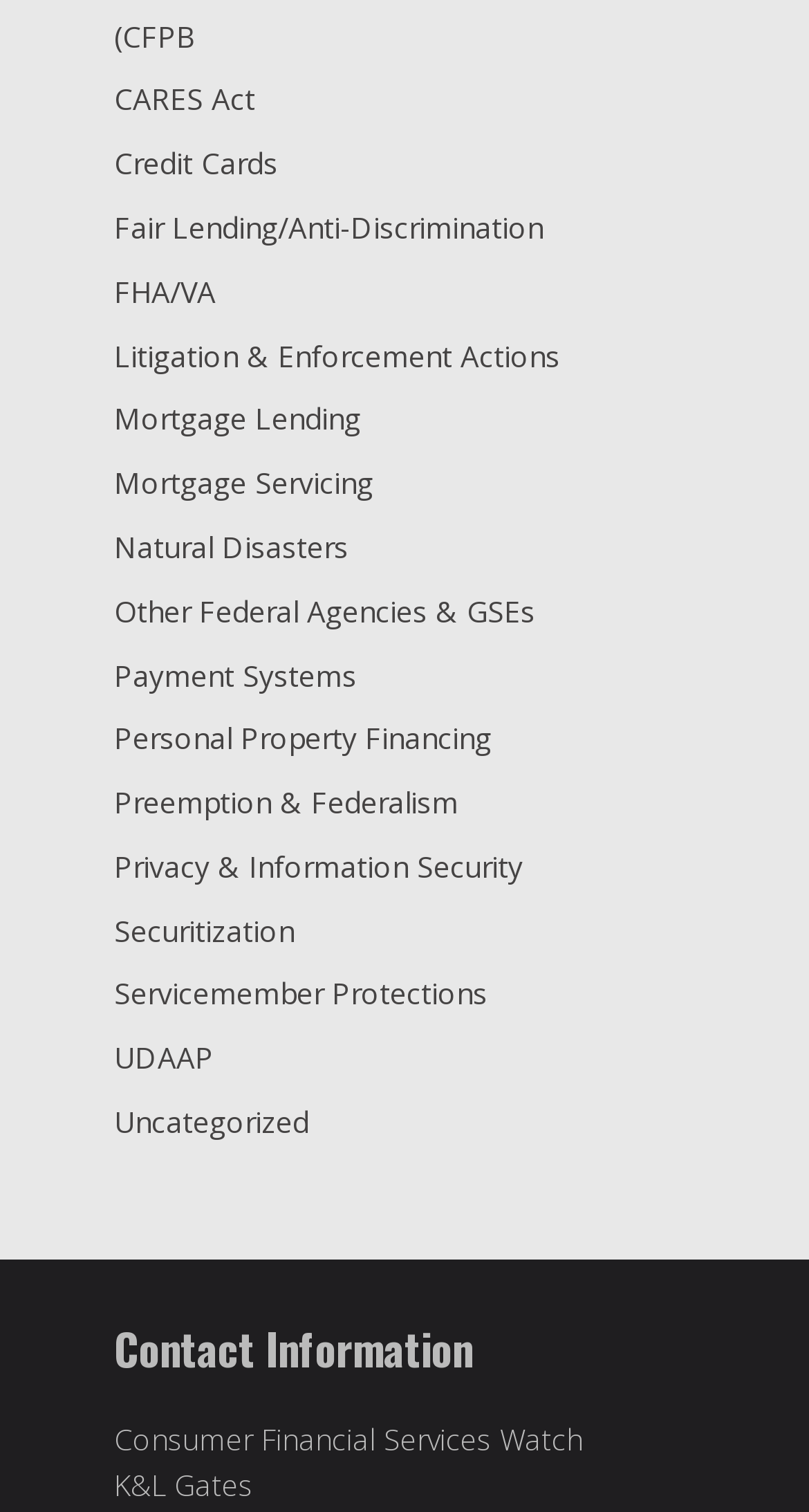Locate the bounding box coordinates of the element that needs to be clicked to carry out the instruction: "Read about Servicemember Protections". The coordinates should be given as four float numbers ranging from 0 to 1, i.e., [left, top, right, bottom].

[0.141, 0.644, 0.603, 0.67]